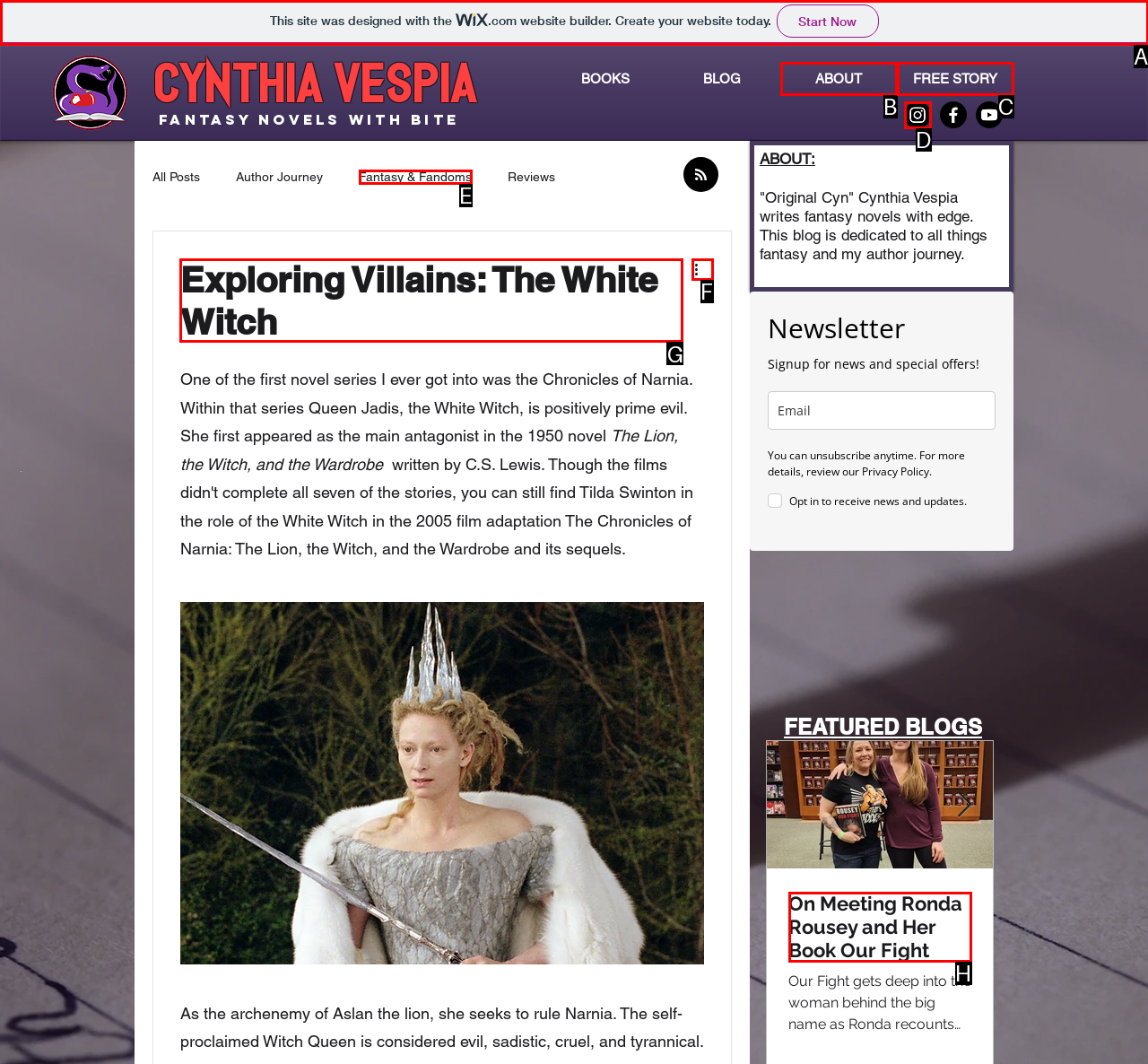Identify the correct lettered option to click in order to perform this task: Read the 'Exploring Villains: The White Witch' blog post. Respond with the letter.

G